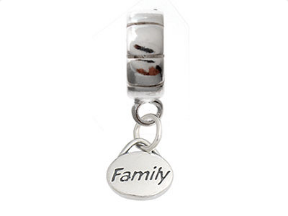What is the likely purpose of the charm?
Answer the question with a detailed and thorough explanation.

The caption suggests that the charm is 'ideal for those who wish to wear a constant reminder of their cherished relationships', implying that the charm is intended to be a meaningful gift for loved ones or a personal keepsake.